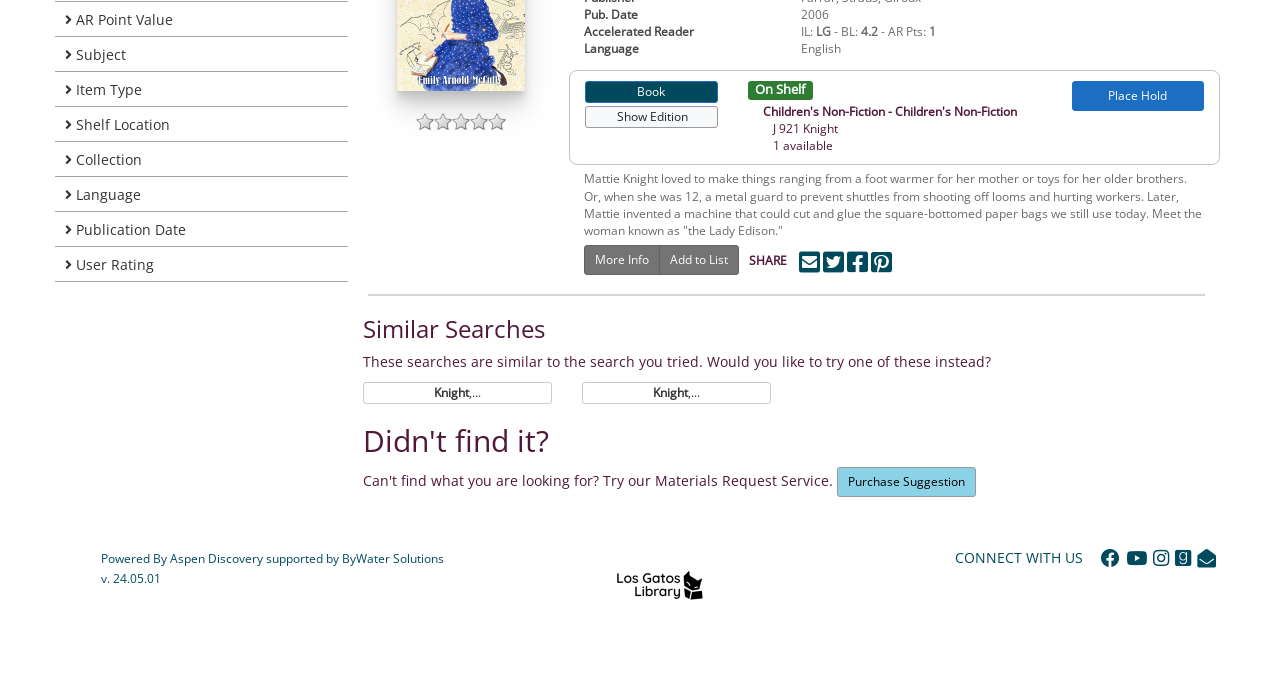Given the description: "Book", determine the bounding box coordinates of the UI element. The coordinates should be formatted as four float numbers between 0 and 1, [left, top, right, bottom].

[0.457, 0.118, 0.561, 0.15]